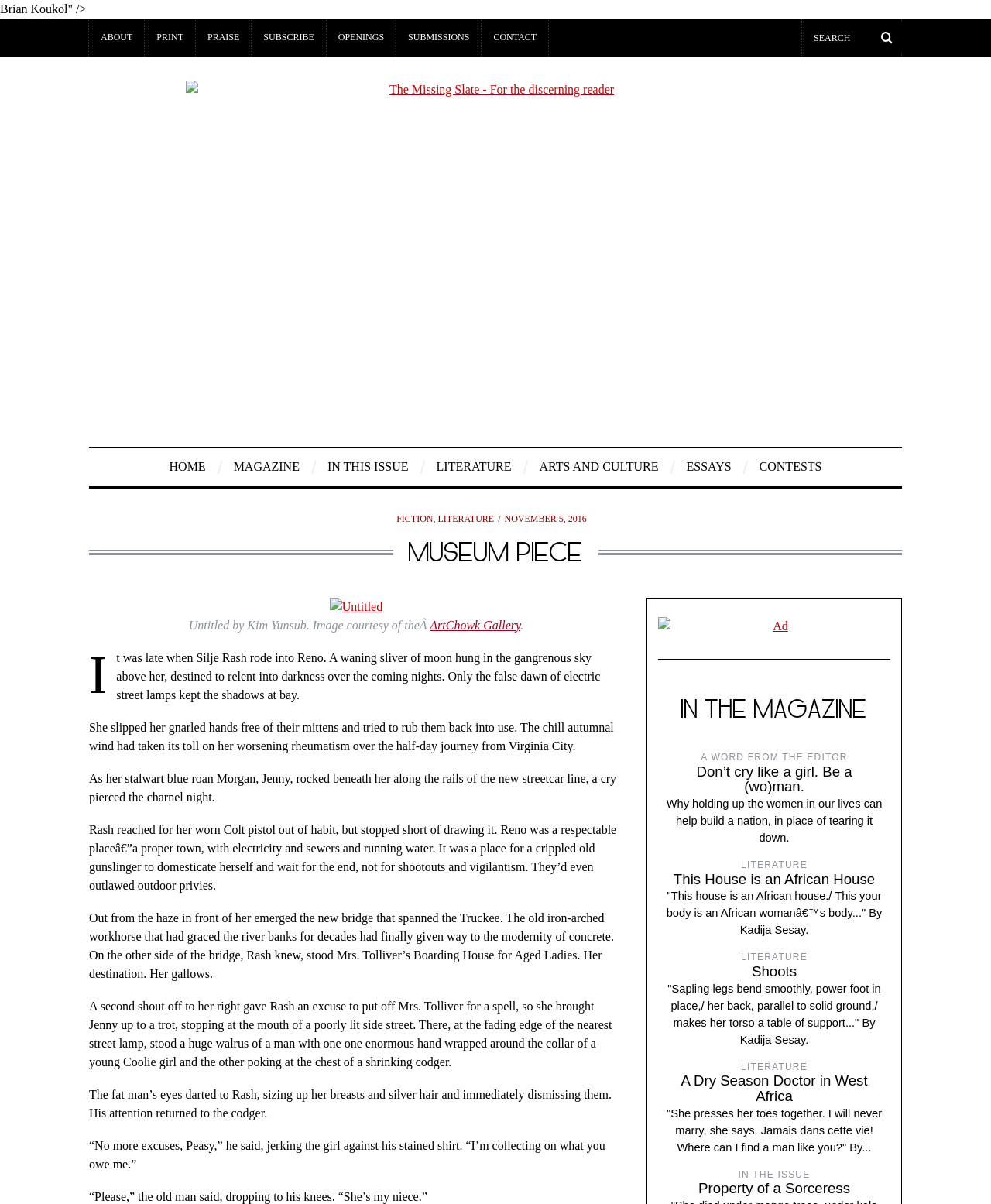What is the title of the story being displayed?
Refer to the image and respond with a one-word or short-phrase answer.

Museum Piece